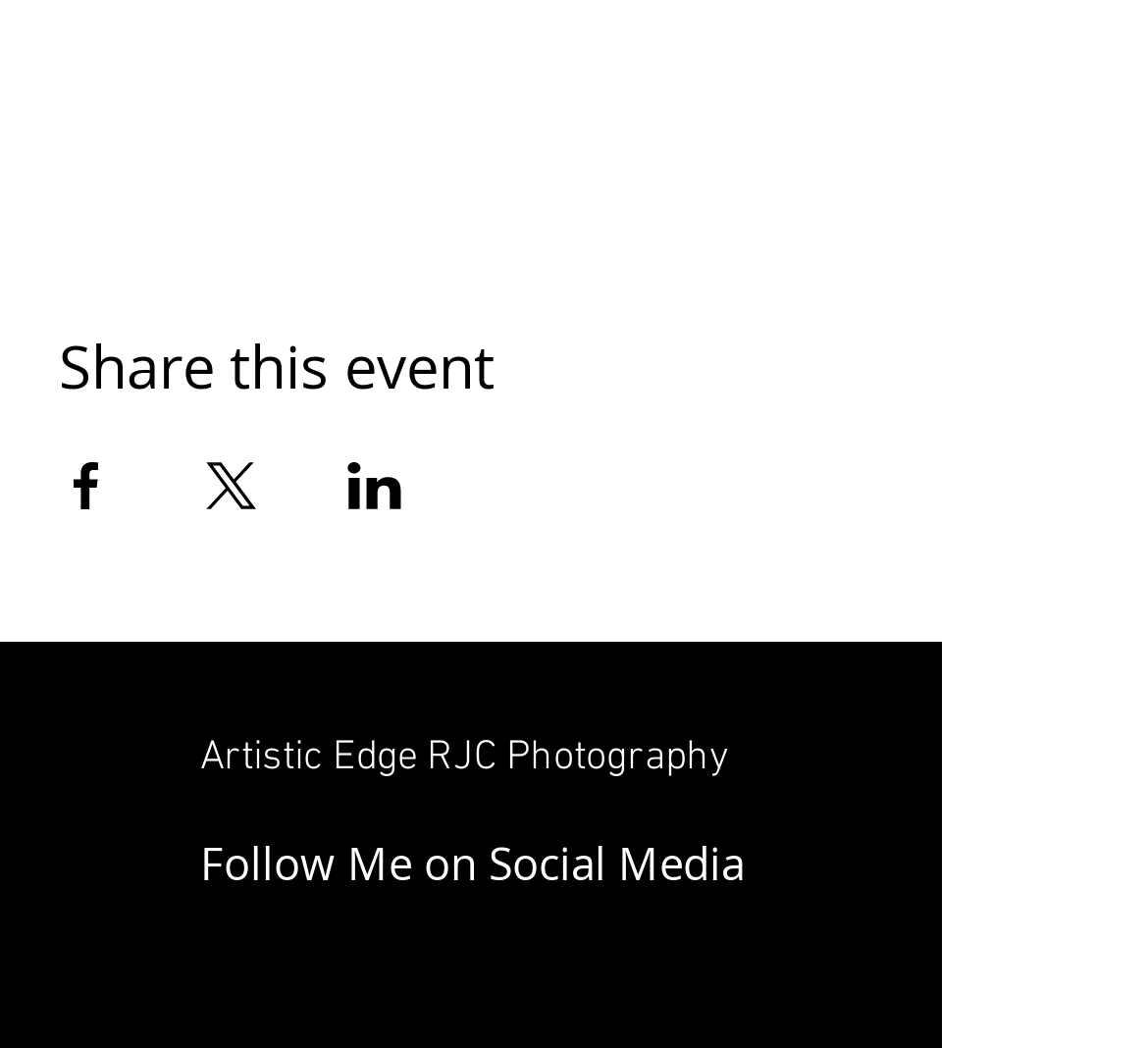Please respond in a single word or phrase: 
What is the event sharing option on the top right?

LinkedIn